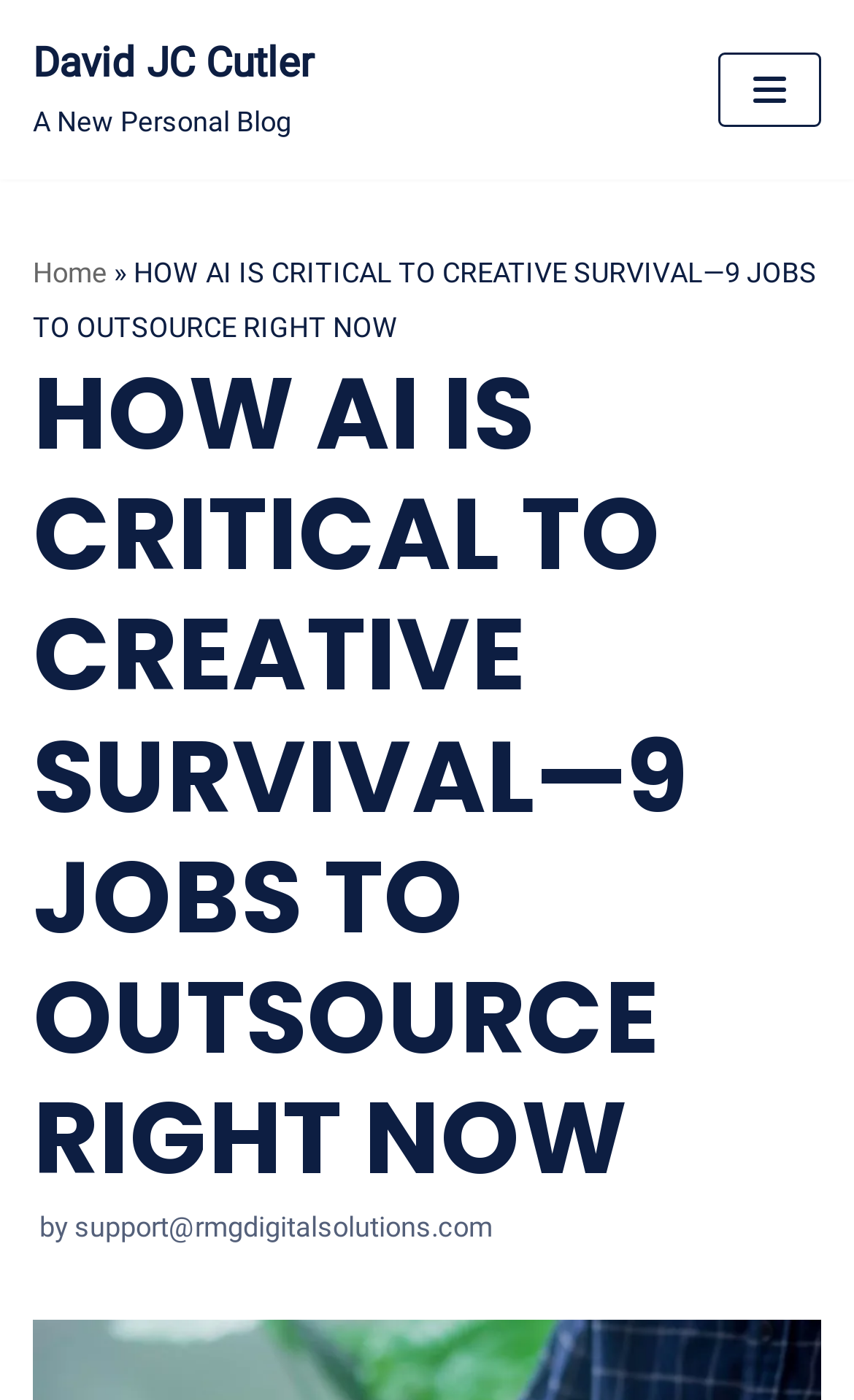Refer to the screenshot and give an in-depth answer to this question: How many links are in the navigation menu?

The navigation menu contains two links, 'Home' and the title of the article 'HOW AI IS CRITICAL TO CREATIVE SURVIVAL—9 JOBS TO OUTSOURCE RIGHT NOW'. These links are nested under the navigation menu button.